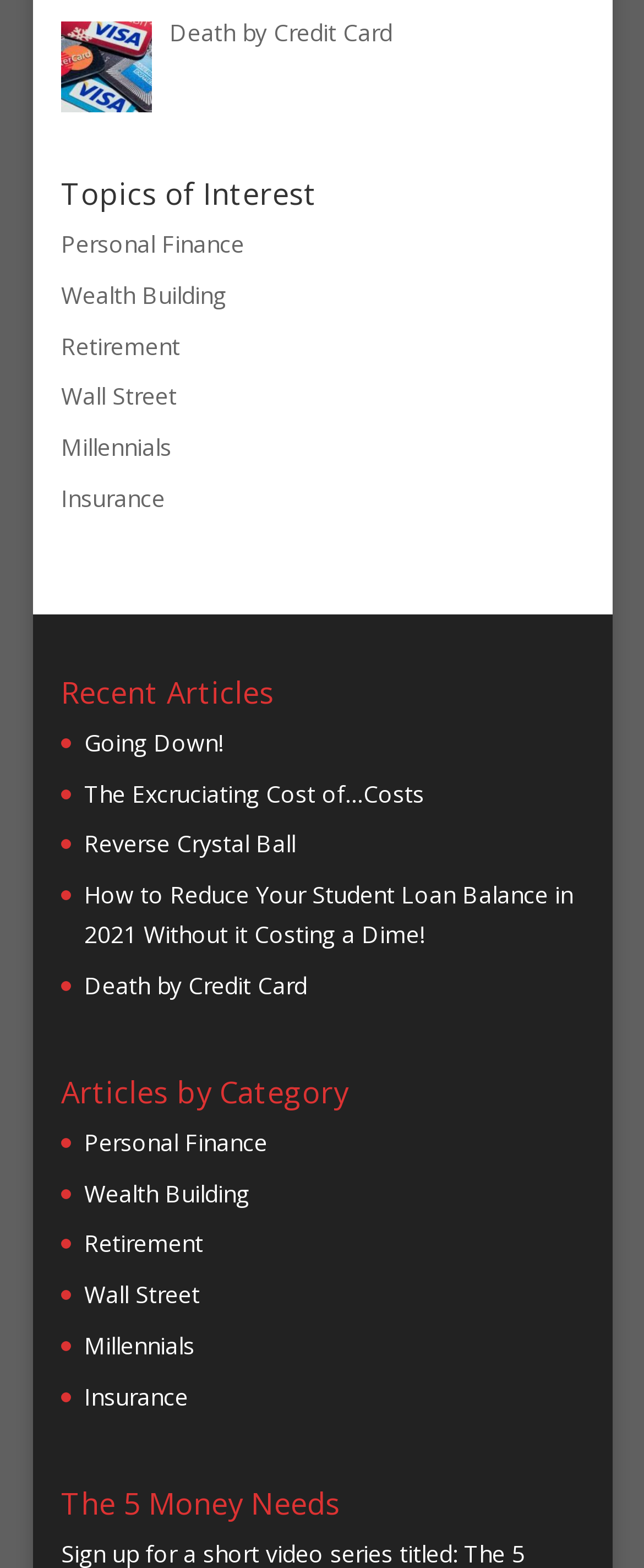Find the bounding box coordinates of the area that needs to be clicked in order to achieve the following instruction: "View 'Articles by Category'". The coordinates should be specified as four float numbers between 0 and 1, i.e., [left, top, right, bottom].

[0.095, 0.687, 0.541, 0.716]